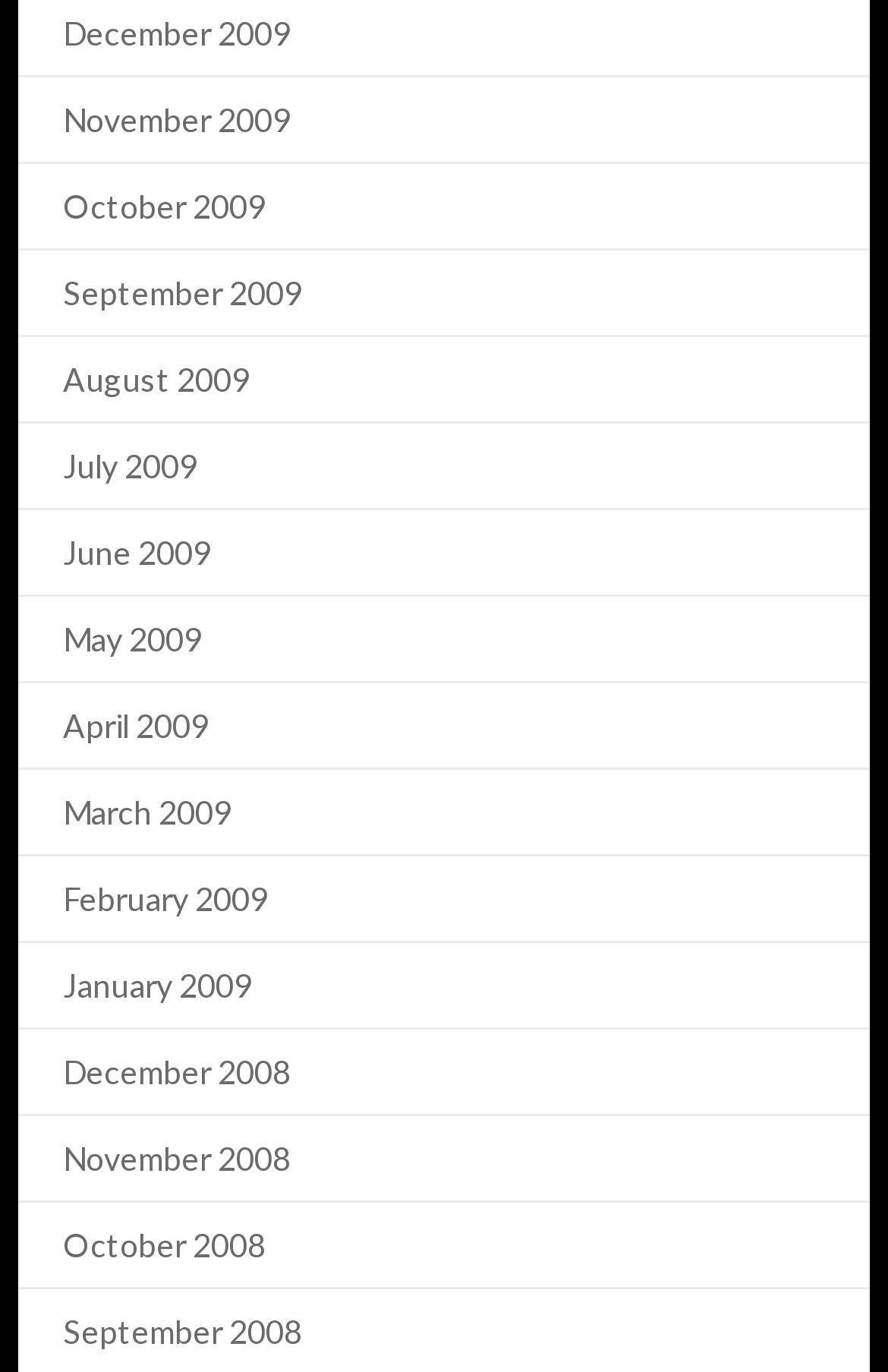Based on the image, provide a detailed response to the question:
How many months are listed?

I counted the number of links on the webpage, each representing a month from December 2008 to December 2009, and found 24 links in total.